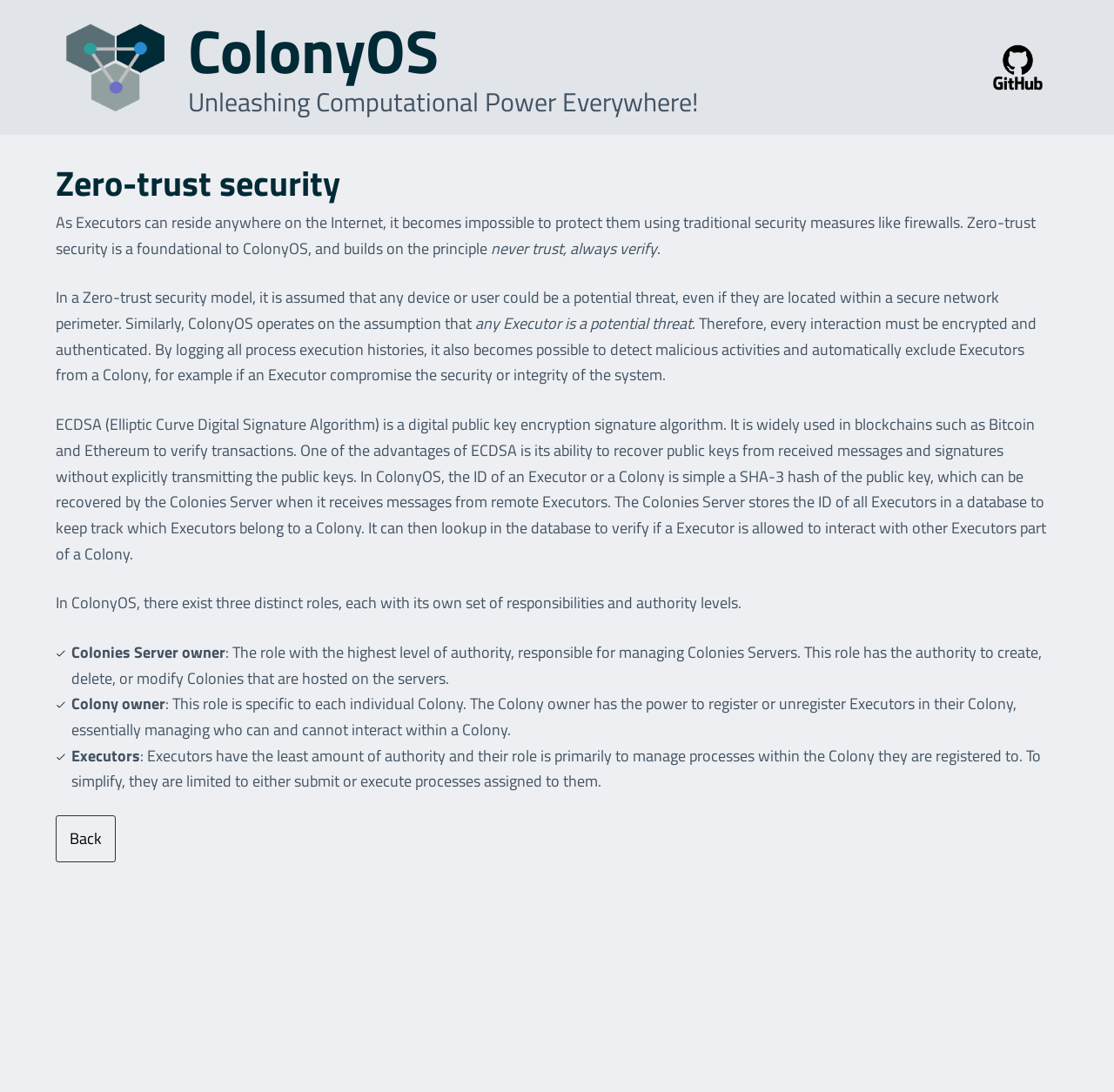What is the main focus of the webpage?
Examine the image closely and answer the question with as much detail as possible.

The webpage is focused on explaining the concept of zero-trust security in the context of ColonyOS, a system that enables computational power everywhere. The webpage provides detailed information on how zero-trust security works in ColonyOS, including the principles, roles, and encryption methods used.